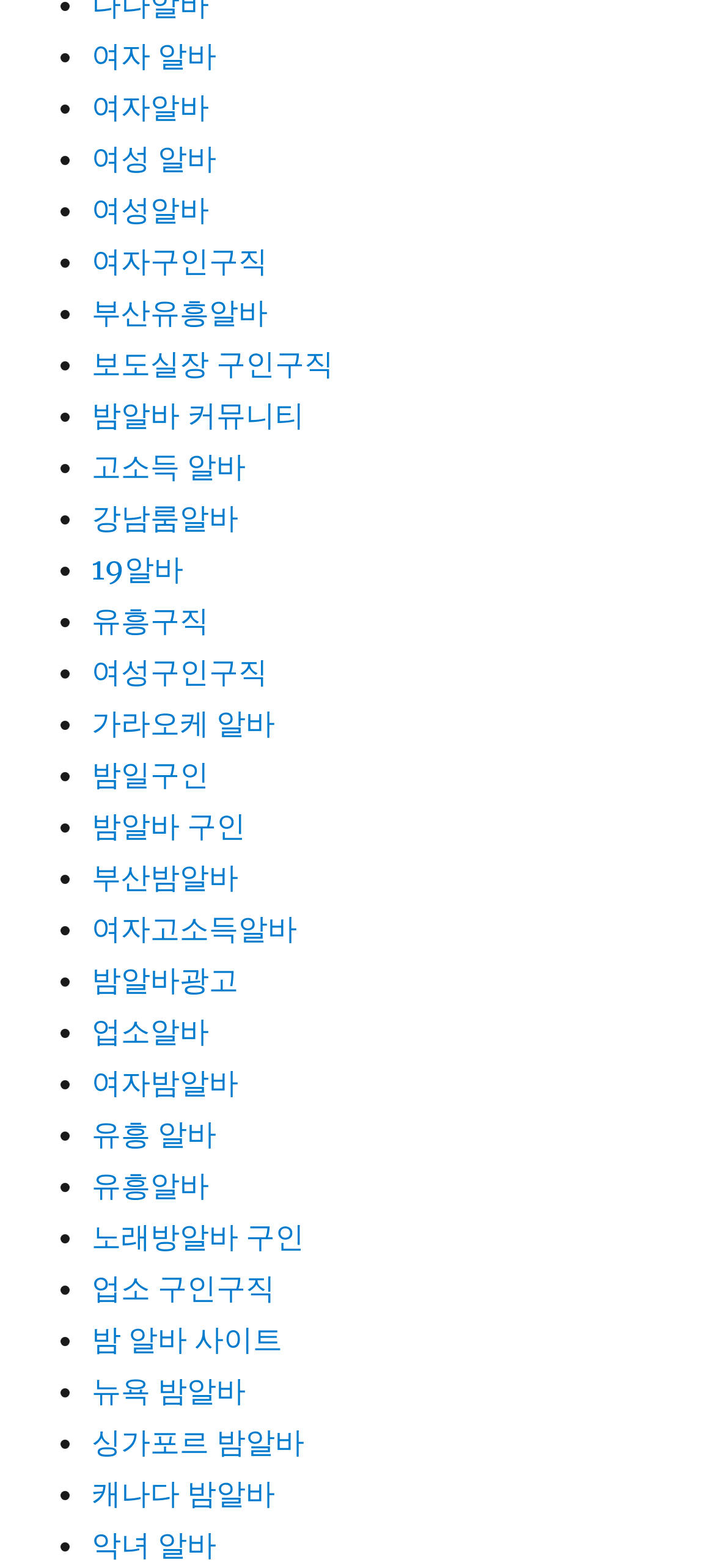Please locate the bounding box coordinates for the element that should be clicked to achieve the following instruction: "Click 고소득 알바 link". Ensure the coordinates are given as four float numbers between 0 and 1, i.e., [left, top, right, bottom].

[0.128, 0.285, 0.344, 0.309]